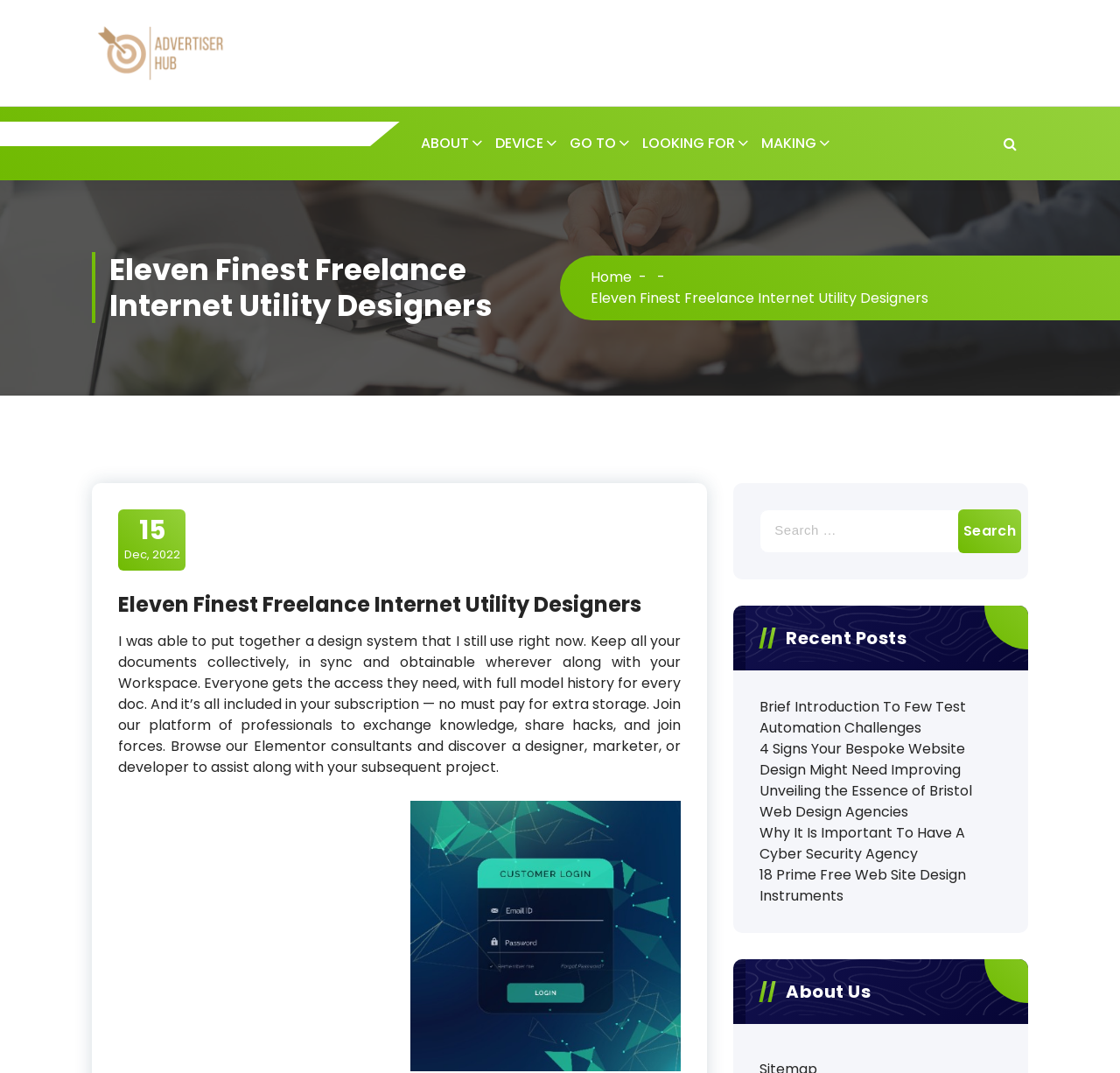What is the name of the platform mentioned?
Provide a concise answer using a single word or phrase based on the image.

Workspace